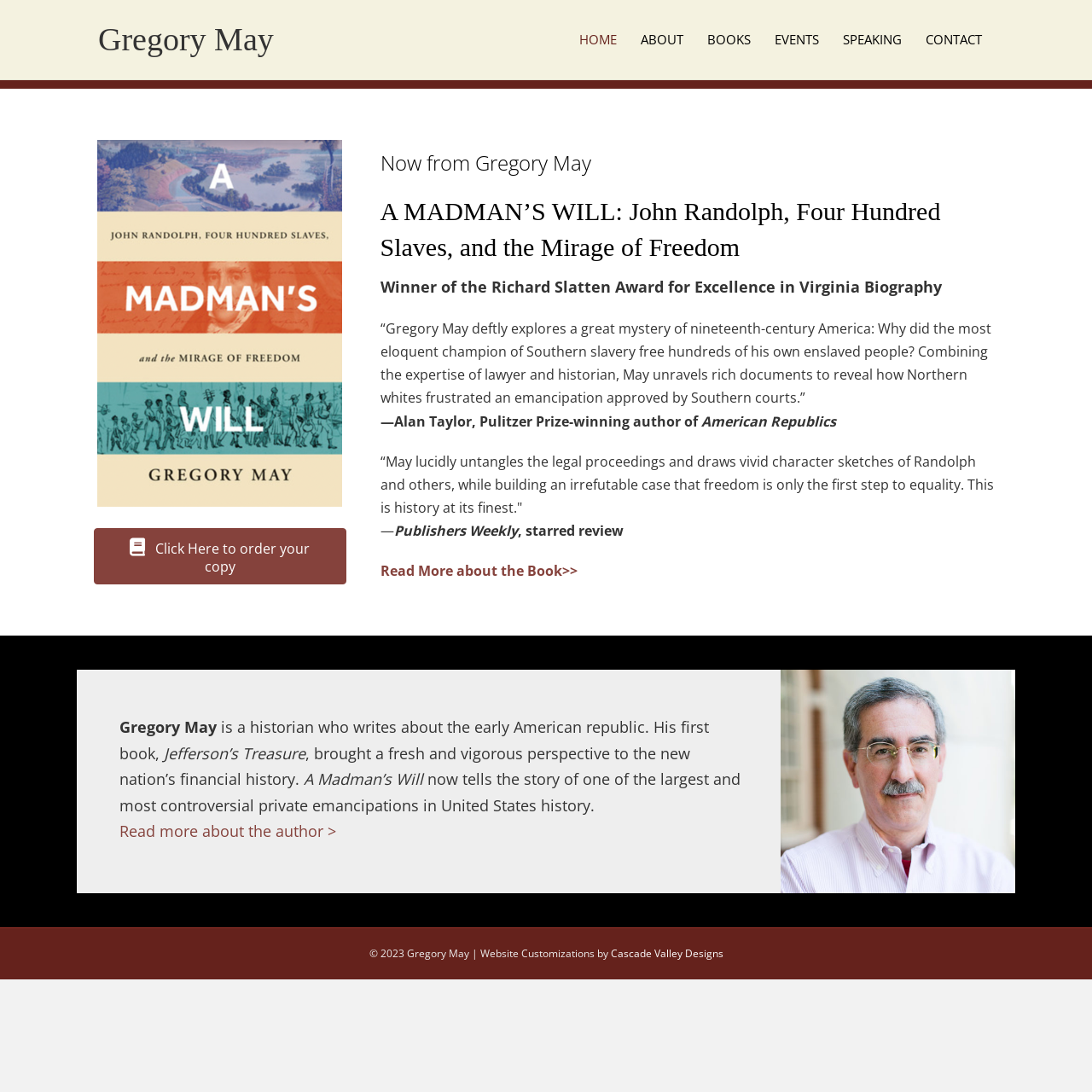Identify the bounding box of the HTML element described as: "Read More about the Book>>".

[0.348, 0.514, 0.529, 0.532]